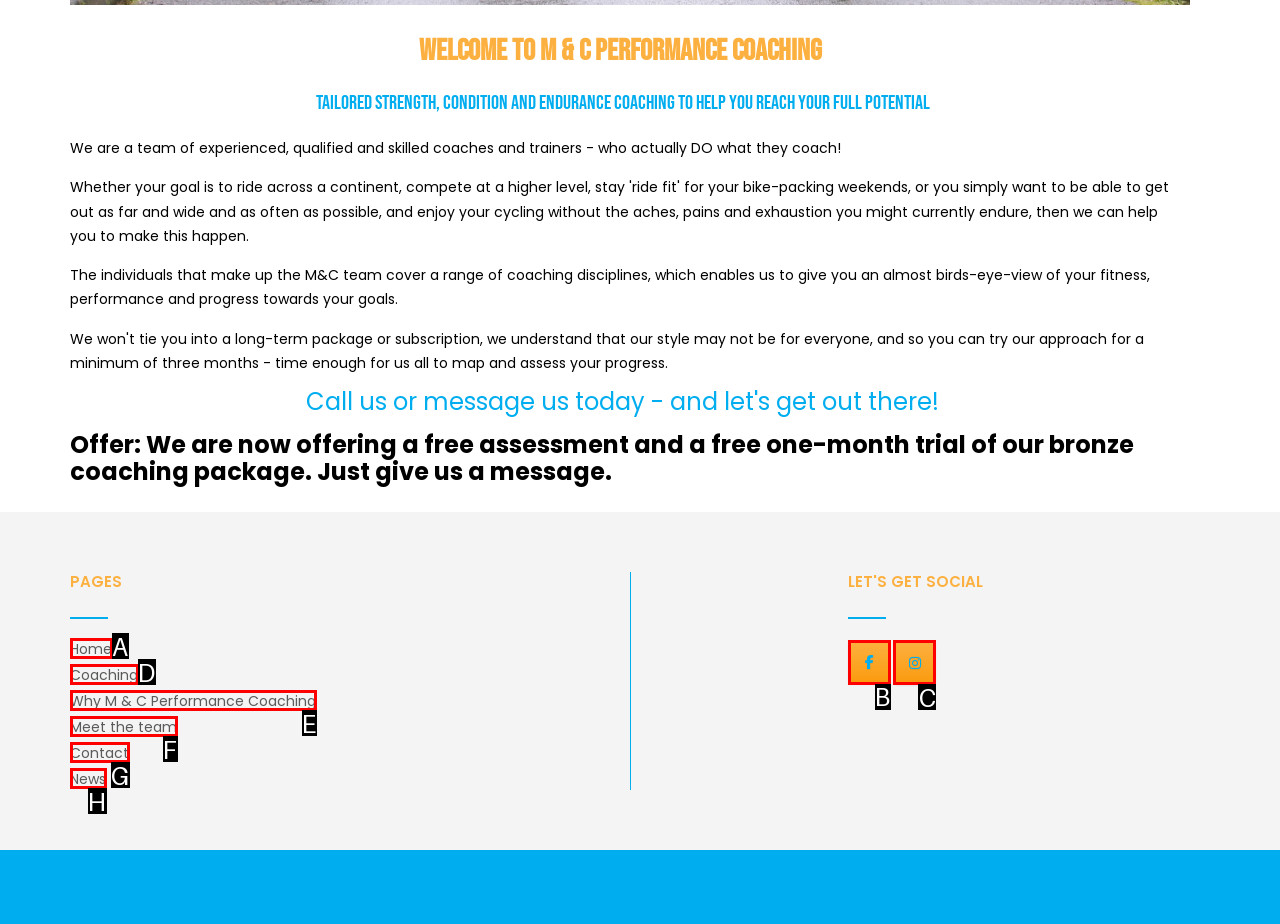Using the element description: Meet the team, select the HTML element that matches best. Answer with the letter of your choice.

F